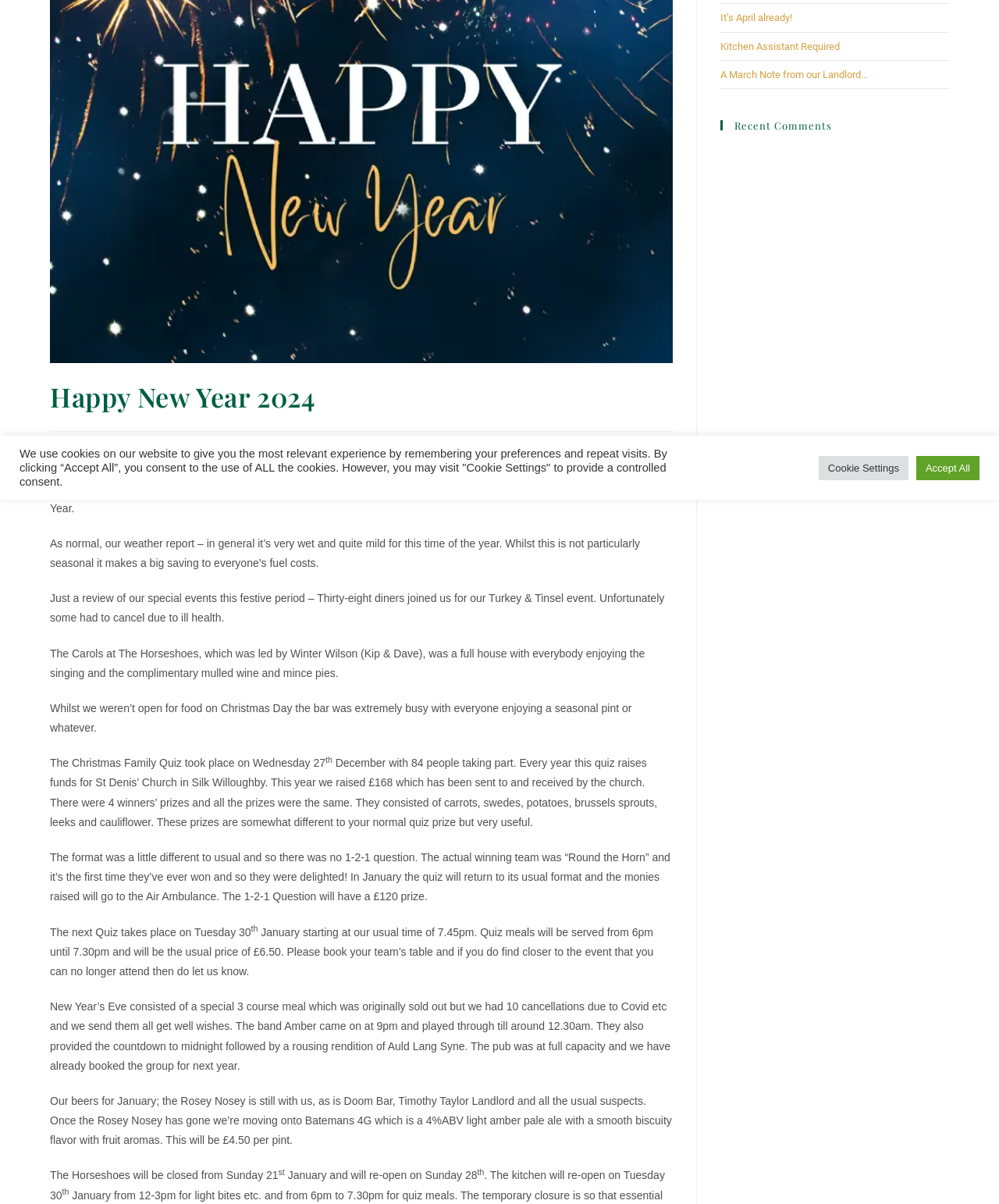Determine the bounding box for the UI element described here: "Business".

None